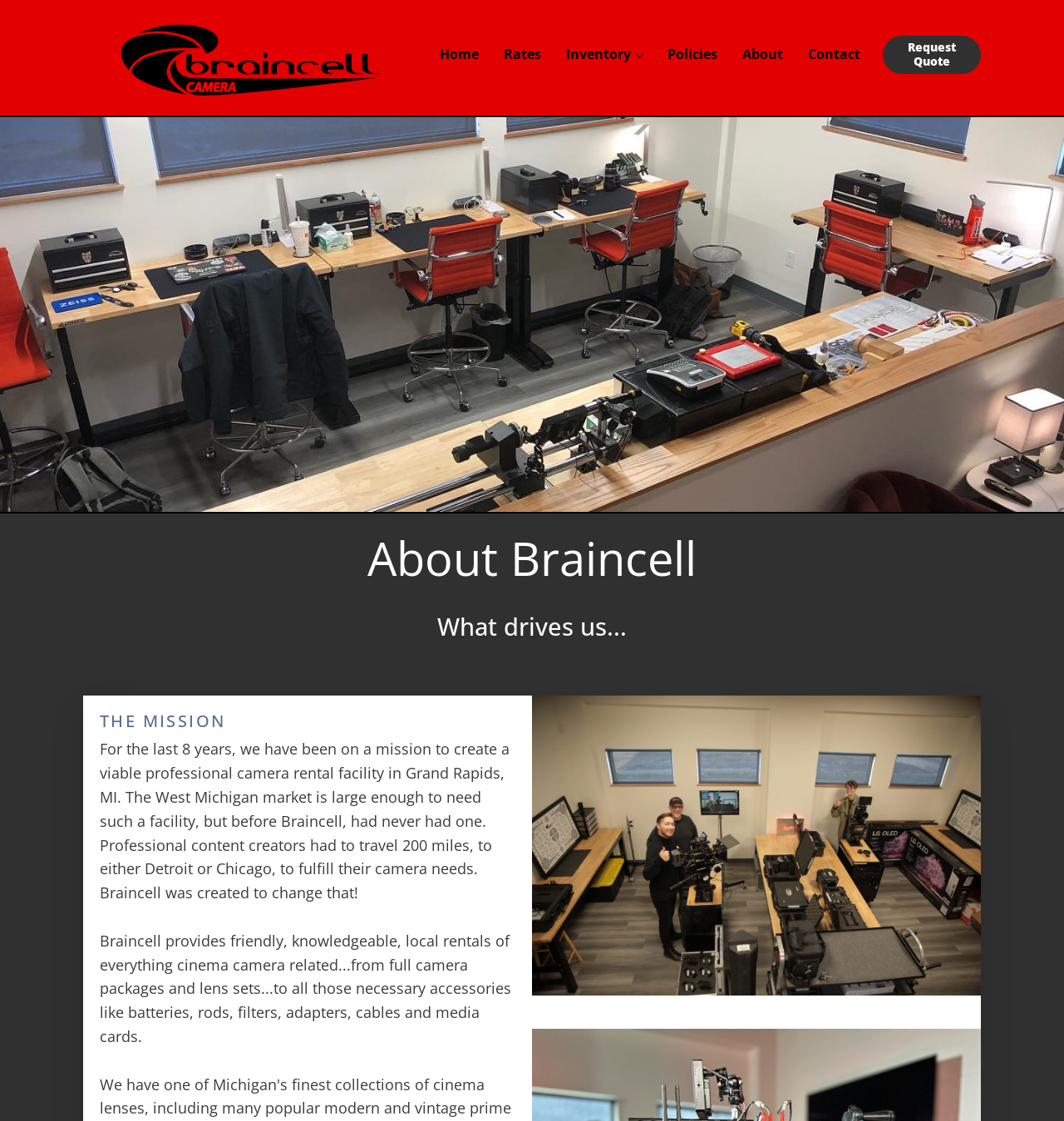What was the problem in West Michigan before Braincell?
Please give a well-detailed answer to the question.

According to the text, before Braincell, professional content creators in West Michigan had to travel 200 miles to either Detroit or Chicago to fulfill their camera needs, indicating that there was no professional camera rental facility in West Michigan.